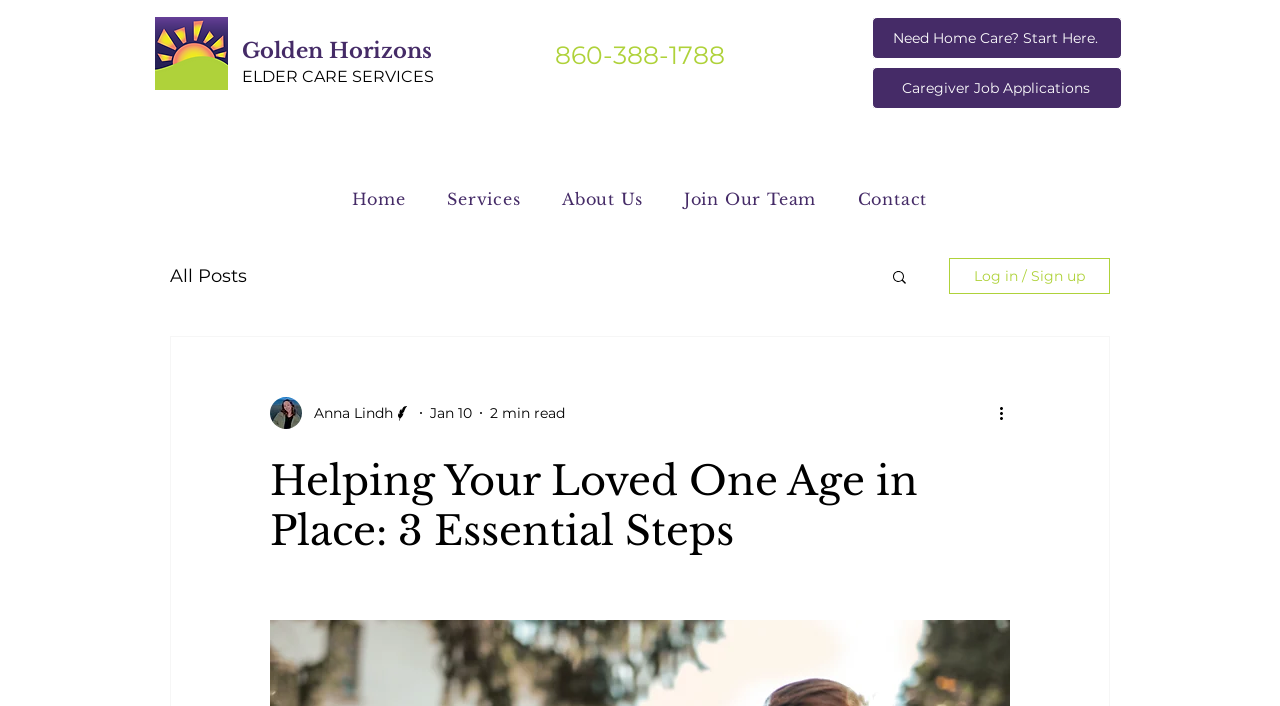Identify the bounding box of the HTML element described as: "860-388-1788".

[0.434, 0.042, 0.566, 0.103]